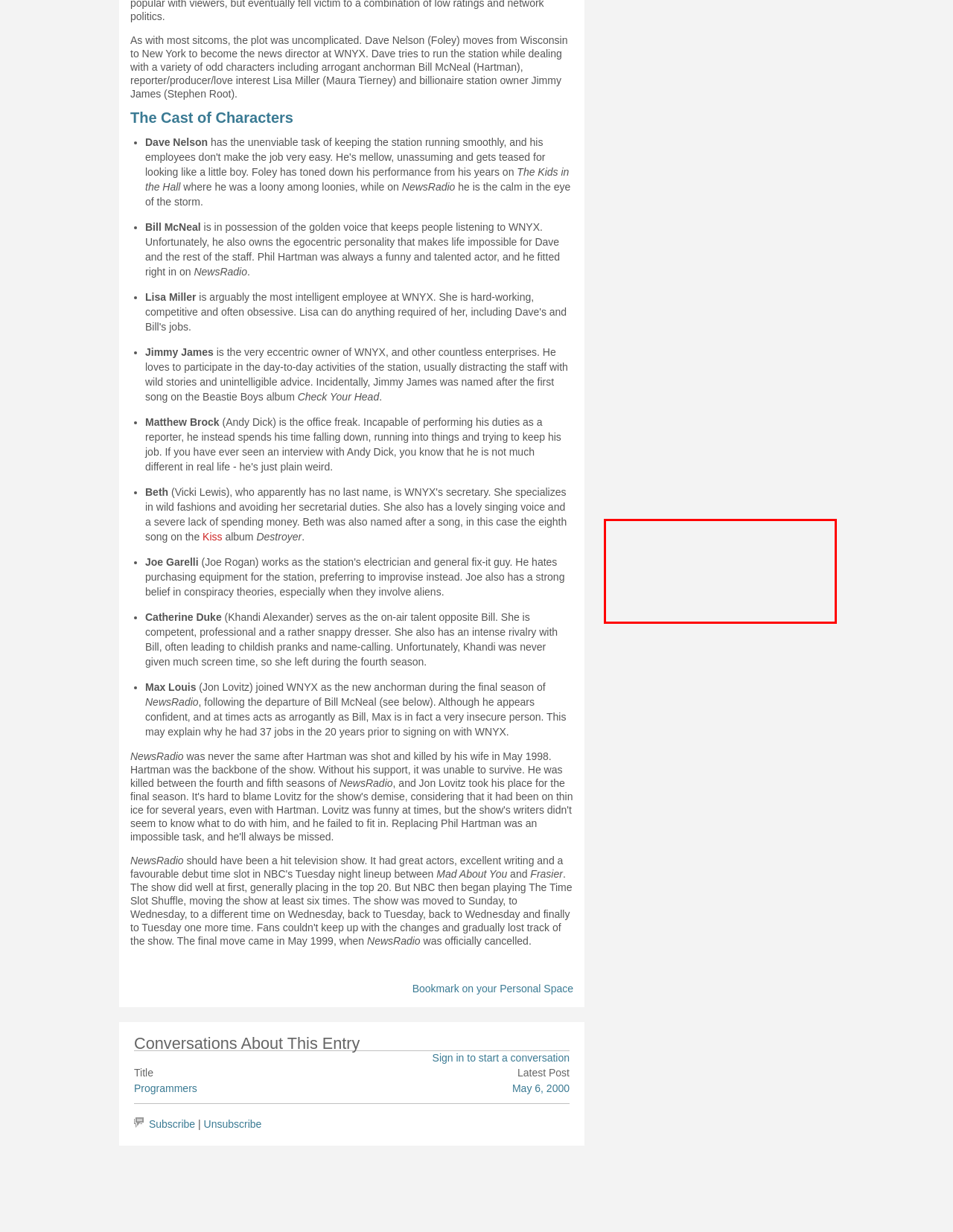Given the screenshot of a webpage, identify the red rectangle bounding box and recognize the text content inside it, generating the extracted text.

"The Hitchhiker's Guide to the Galaxy is a wholly remarkable book. It has been compiled and recompiled many times and under many different editorships. It contains contributions from countless numbers of travellers and researchers."